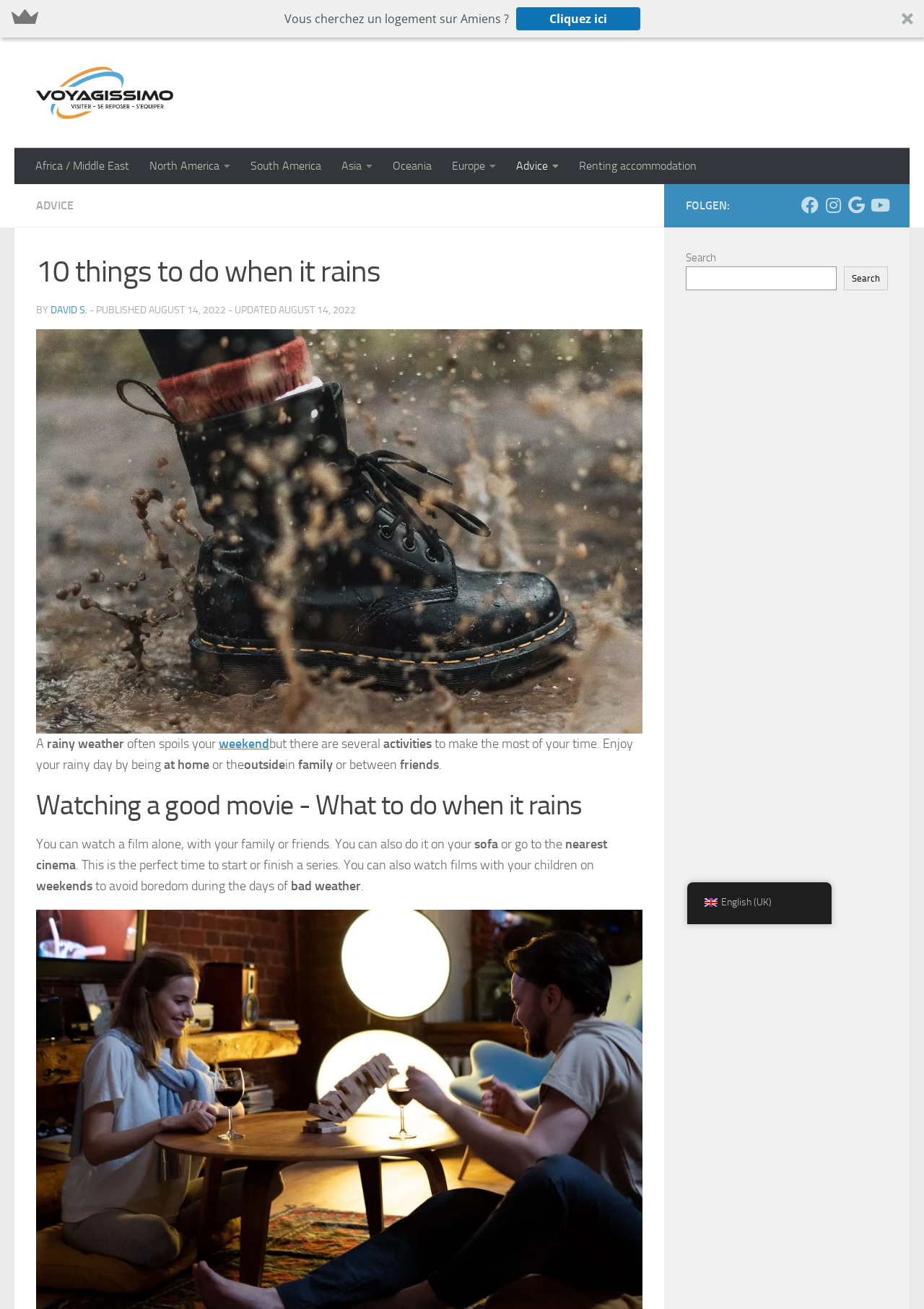Determine the bounding box coordinates of the region I should click to achieve the following instruction: "Click the 'Vous cherchez un logement sur Amiens? Cliquez ici' button". Ensure the bounding box coordinates are four float numbers between 0 and 1, i.e., [left, top, right, bottom].

[0.307, 0.008, 0.55, 0.021]